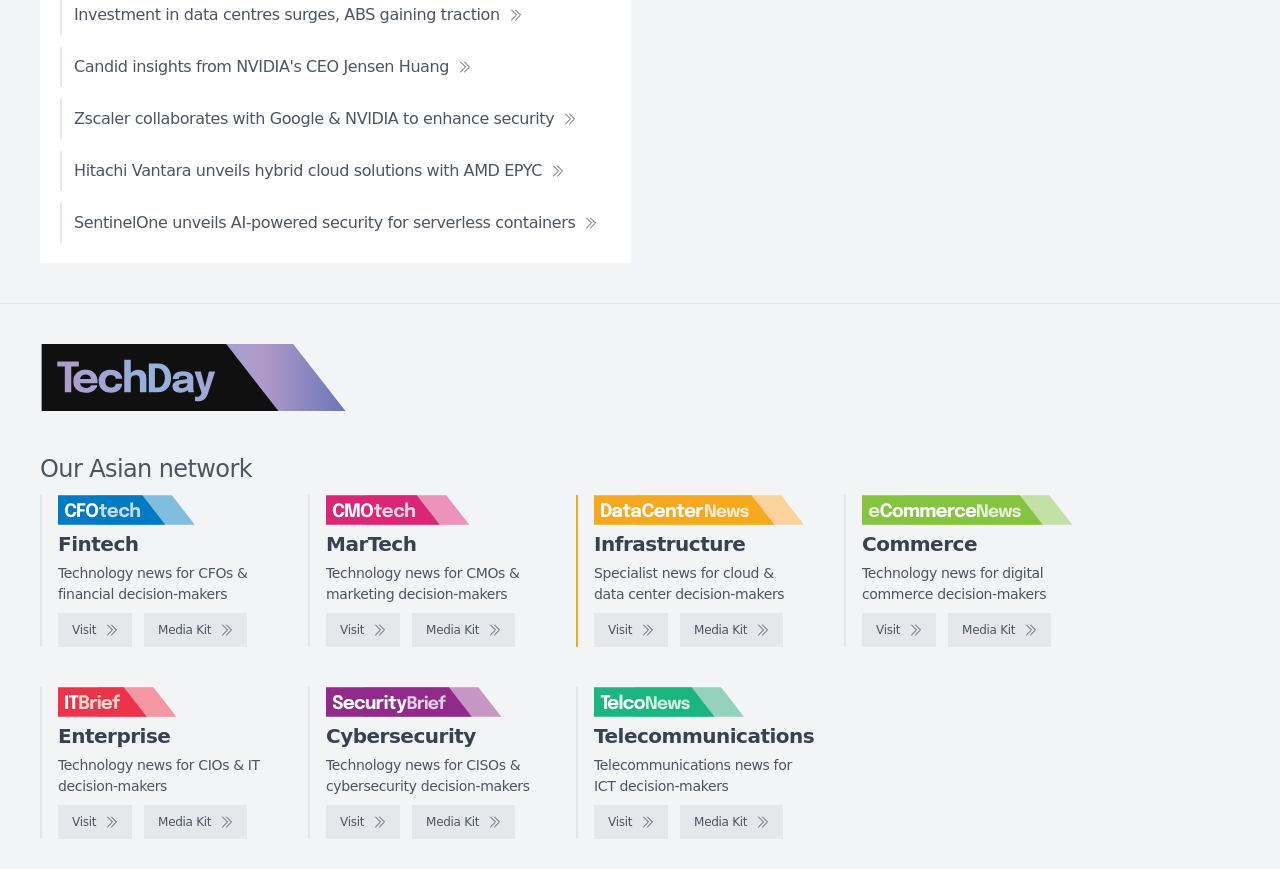Find the bounding box coordinates for the area that should be clicked to accomplish the instruction: "Read about Candid insights from NVIDIA's CEO Jensen Huang".

[0.047, 0.054, 0.379, 0.1]